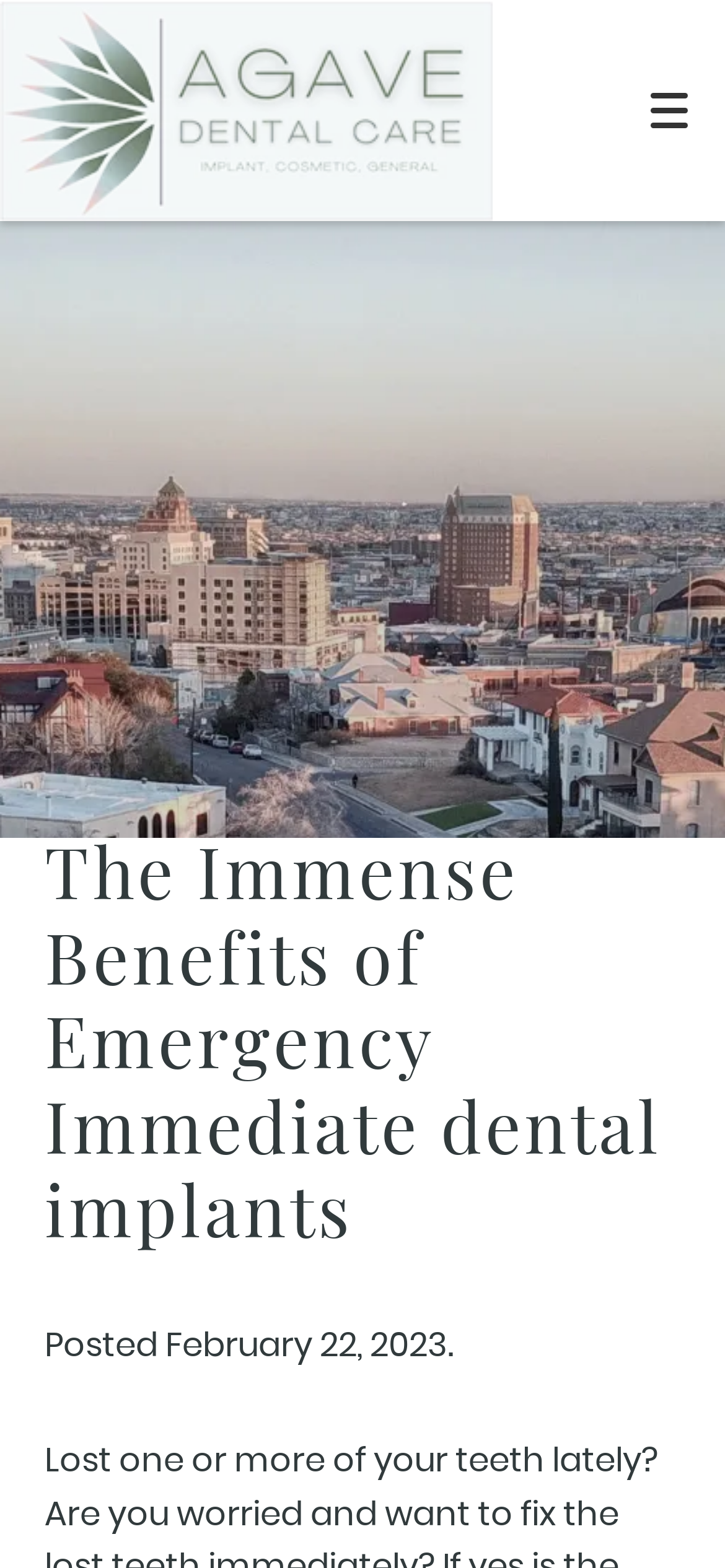Extract the main title from the webpage.

The Immense Benefits of Emergency Immediate dental implants